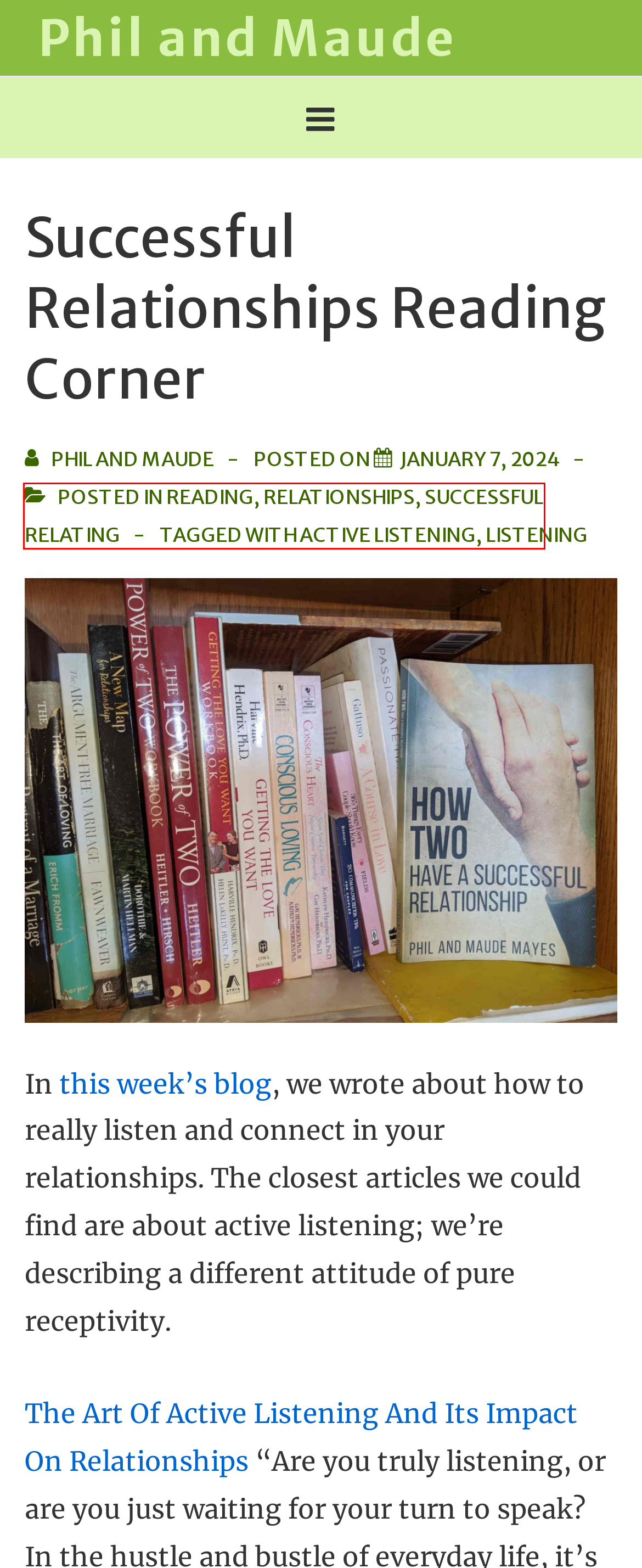Given a screenshot of a webpage with a red bounding box, please pick the webpage description that best fits the new webpage after clicking the element inside the bounding box. Here are the candidates:
A. The Art Of Active Listening And Its Impact On Relationships - ESS Global Training Solutions
B. Successful Relating – Phil and Maude
C. How to Really Listen and Connect in Your Relationships – Phil and Maude
D. Active Listening – Phil and Maude
E. Reading – Phil and Maude
F. Phil and Maude – Spreading Peace One Relationship at a Time
G. Listening – Phil and Maude
H. Phil and Maude – Phil and Maude

B